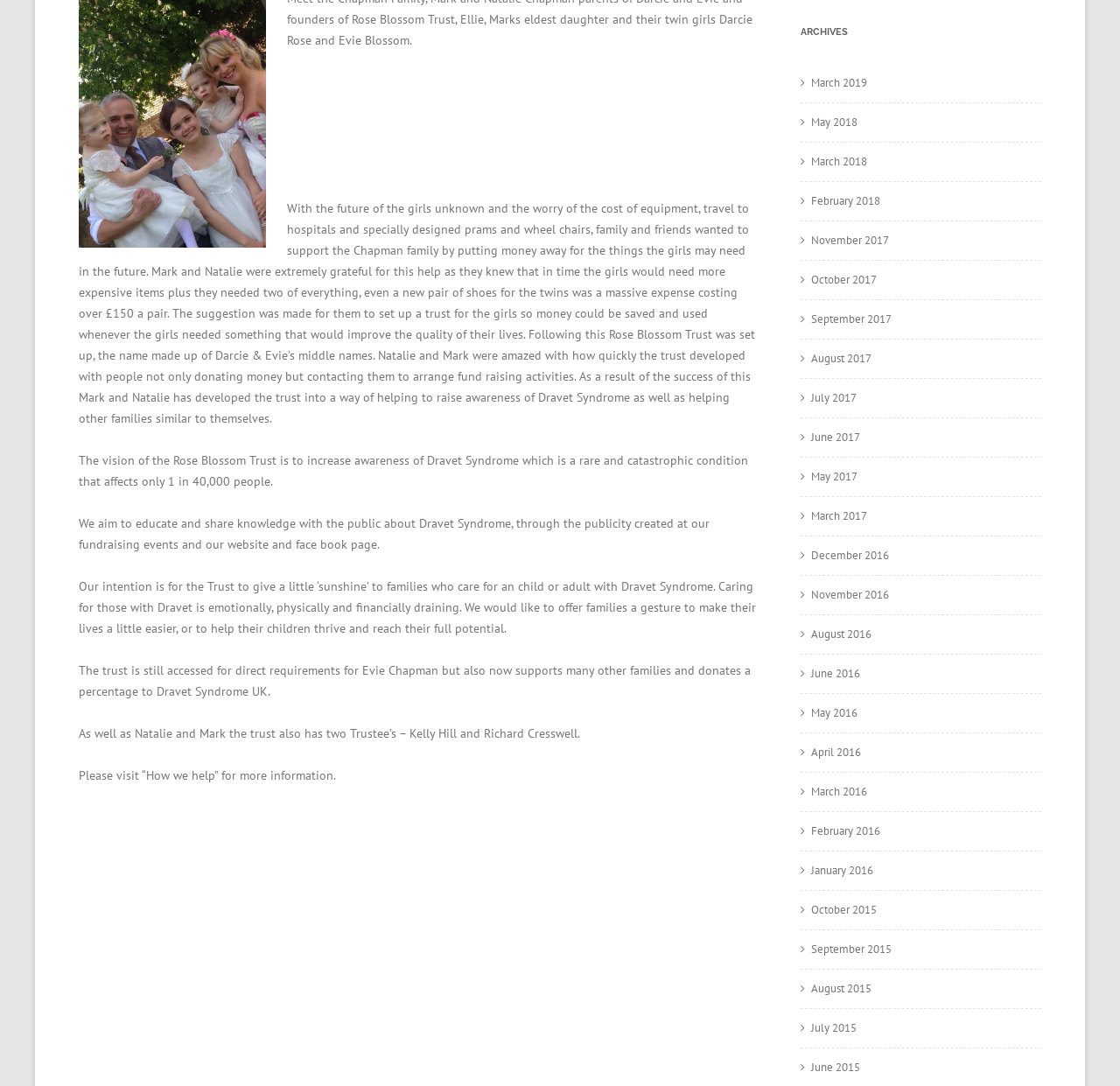Answer the question using only a single word or phrase: 
Who are the founders of the Rose Blossom Trust?

Mark and Natalie Chapman